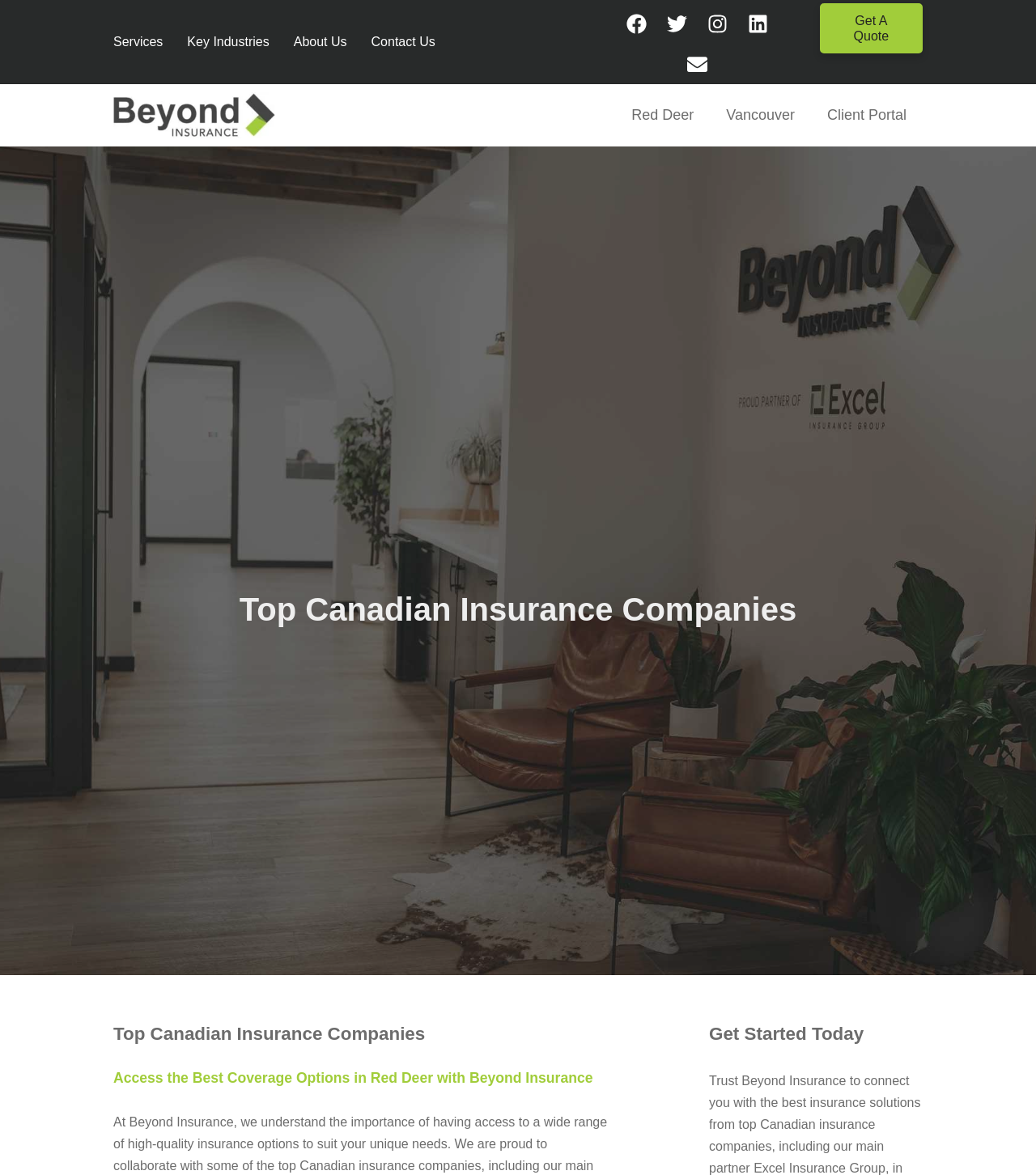What are the locations served by Beyond Insurance?
Provide a detailed and extensive answer to the question.

I found the links 'Red Deer' and 'Vancouver' at the top of the webpage, which suggests that Beyond Insurance serves these two locations.